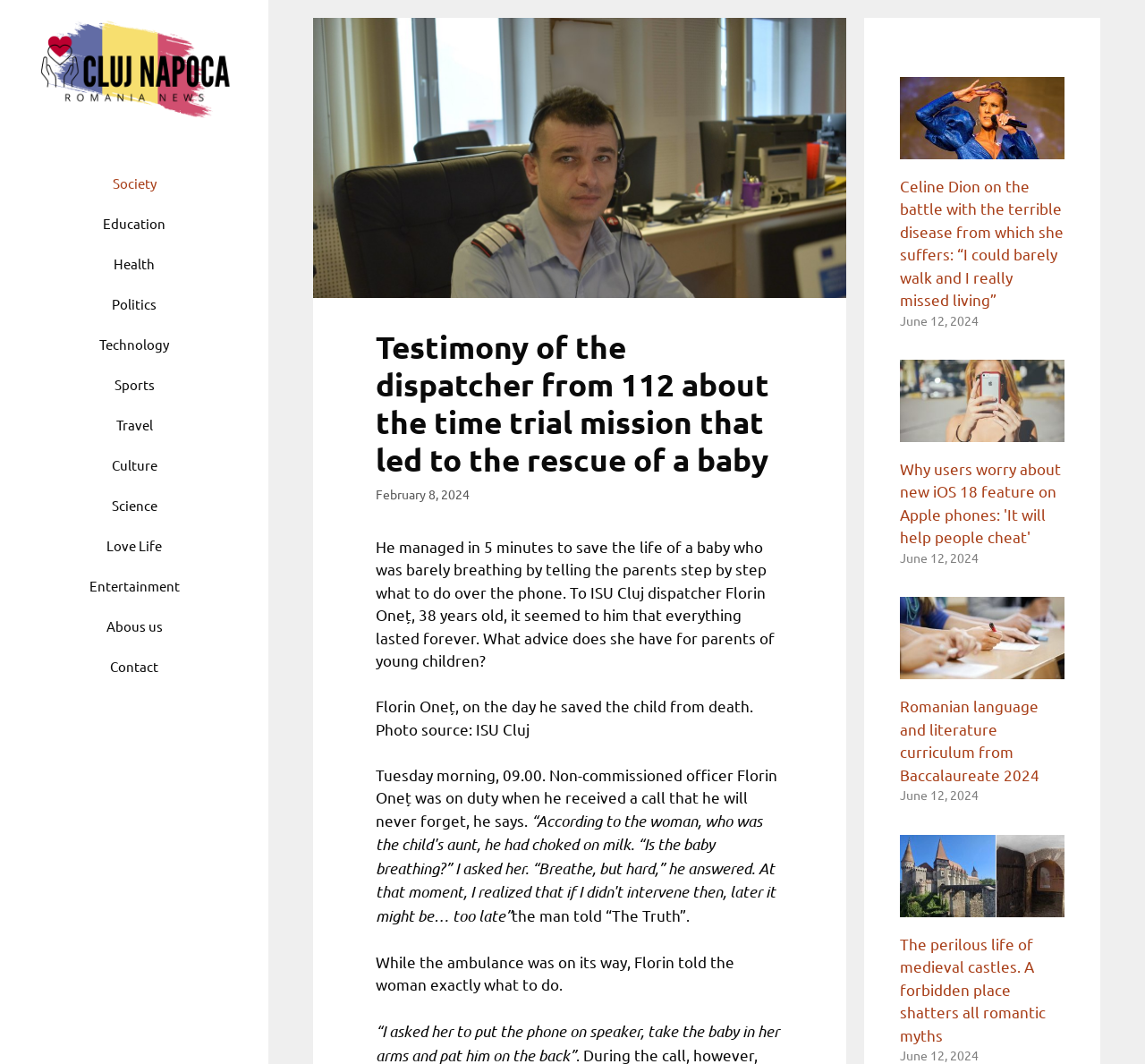What is the purpose of the links at the top of the webpage?
Kindly offer a comprehensive and detailed response to the question.

The links at the top of the webpage, such as 'Society', 'Education', 'Health', etc. seem to be categorizing the news articles, suggesting that their purpose is for navigation.